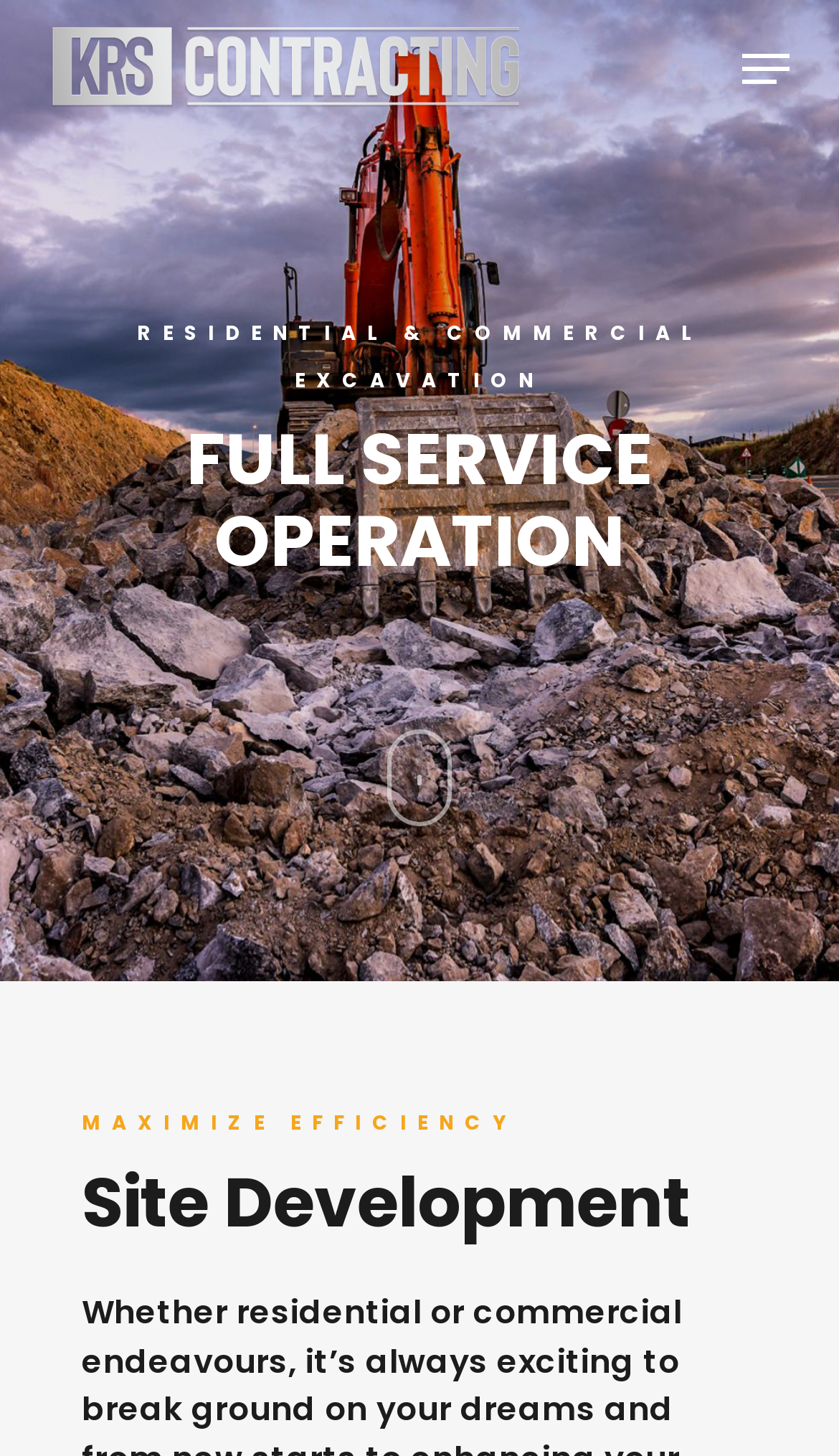Determine the bounding box for the UI element that matches this description: "Navigate to the next section".

[0.437, 0.495, 0.563, 0.586]